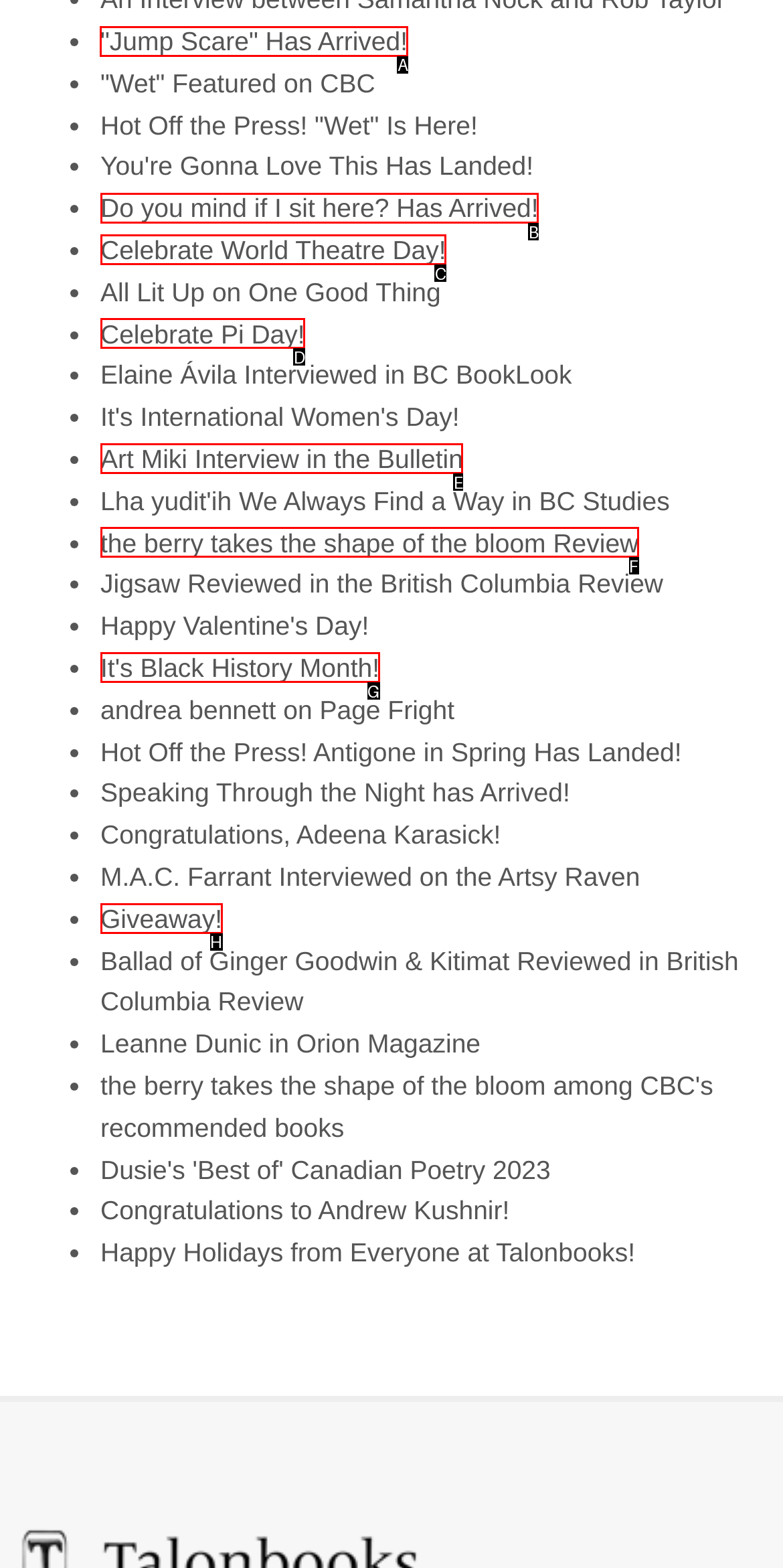Choose the HTML element that should be clicked to achieve this task: Read about 'Jump Scare' Has Arrived!
Respond with the letter of the correct choice.

A